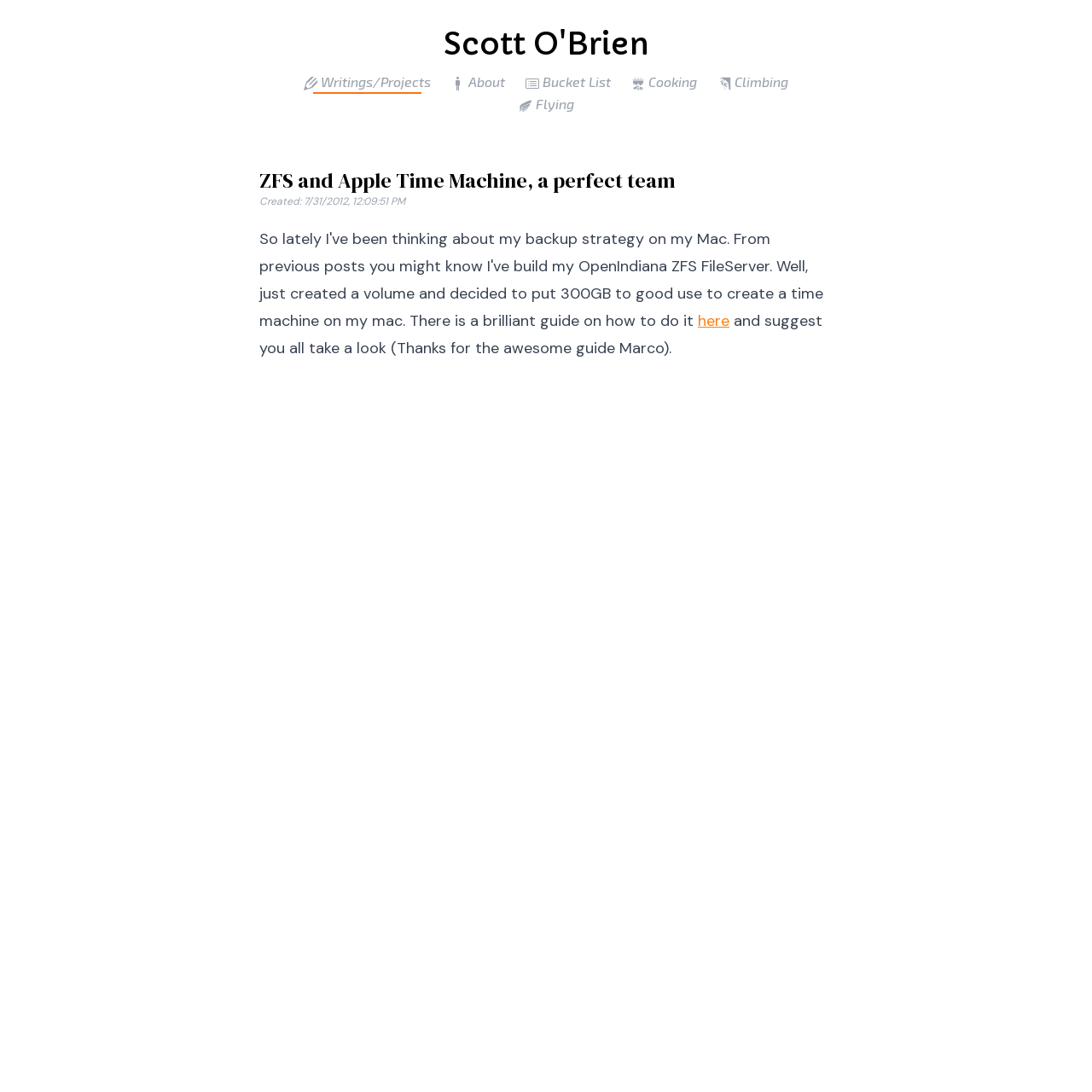From the webpage screenshot, predict the bounding box coordinates (top-left x, top-left y, bottom-right x, bottom-right y) for the UI element described here: Bucket List

[0.481, 0.067, 0.559, 0.082]